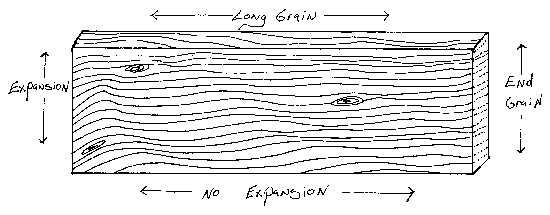Break down the image into a detailed narrative.

The image depicts a detailed illustration of a wooden block, showcasing the different grain orientations and their associated expansion characteristics. The block is oriented horizontally, labeled with arrows indicating the long grain and end grain directions. 

Key features highlighted in the illustration include:

- **Long Grain**: This side of the wood shows a marked ability to expand along its length, which is important to consider in woodworking and furniture design, to accommodate natural wood movement.
- **End Grain**: The ends of the block represent a different behavior where expansion may occur, although it generally experiences less movement compared to long grain.
- **No Expansion**: This area is indicated to show where expansion does not occur, crucial for understanding how wood reacts to changes in humidity and temperature.

This illustration serves as a vital reference for woodworkers and furniture makers, emphasizing the importance of accounting for wood movement, which is influenced by its hydroscopic nature and the seasonal changes in the environment. The accompanying text, “Wood is hydroscopic, moving with humidity across the grain,” underscores the significance of these principles in crafting durable and stable wooden objects.